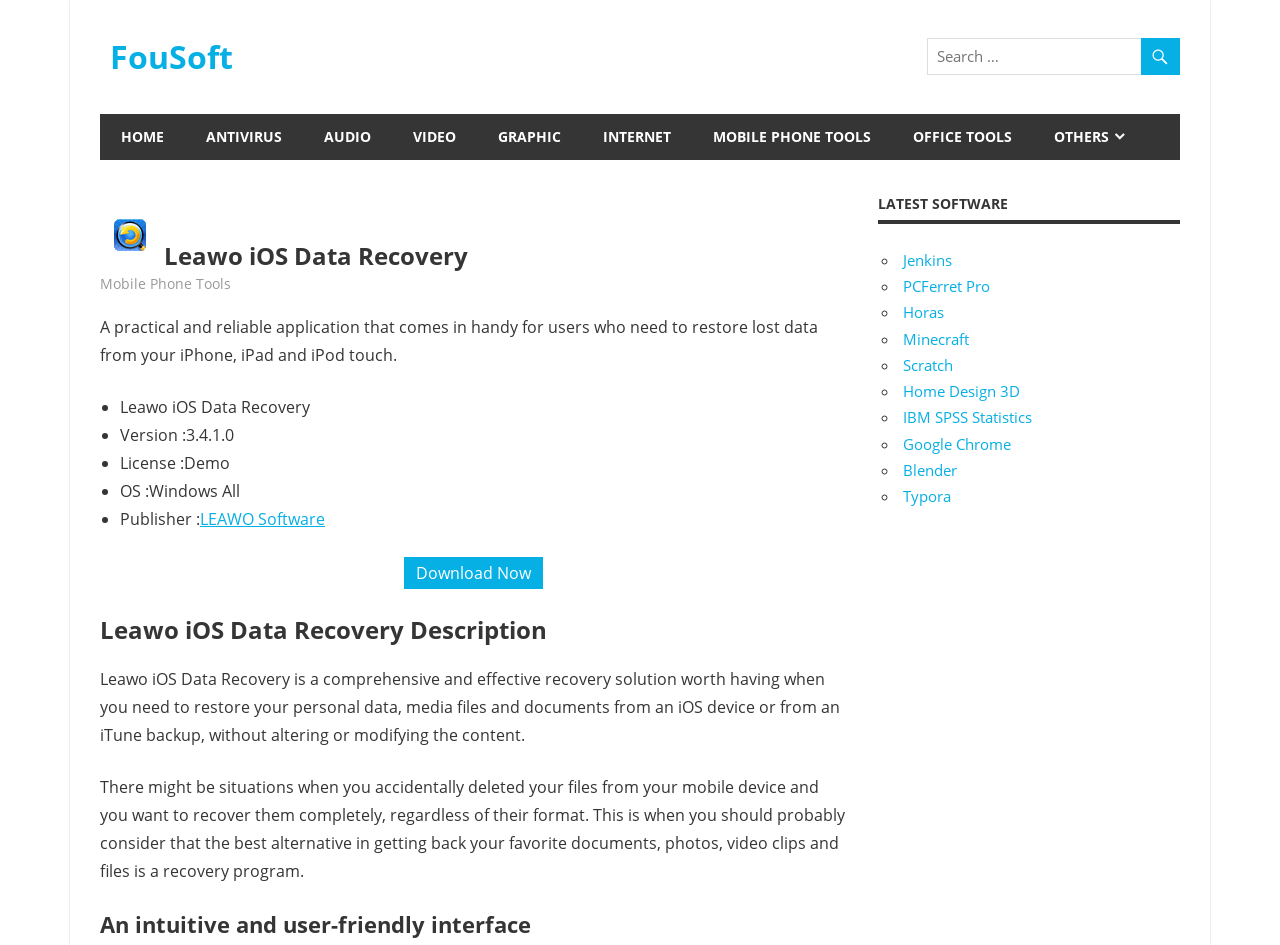Please mark the bounding box coordinates of the area that should be clicked to carry out the instruction: "View latest software".

[0.686, 0.205, 0.787, 0.233]